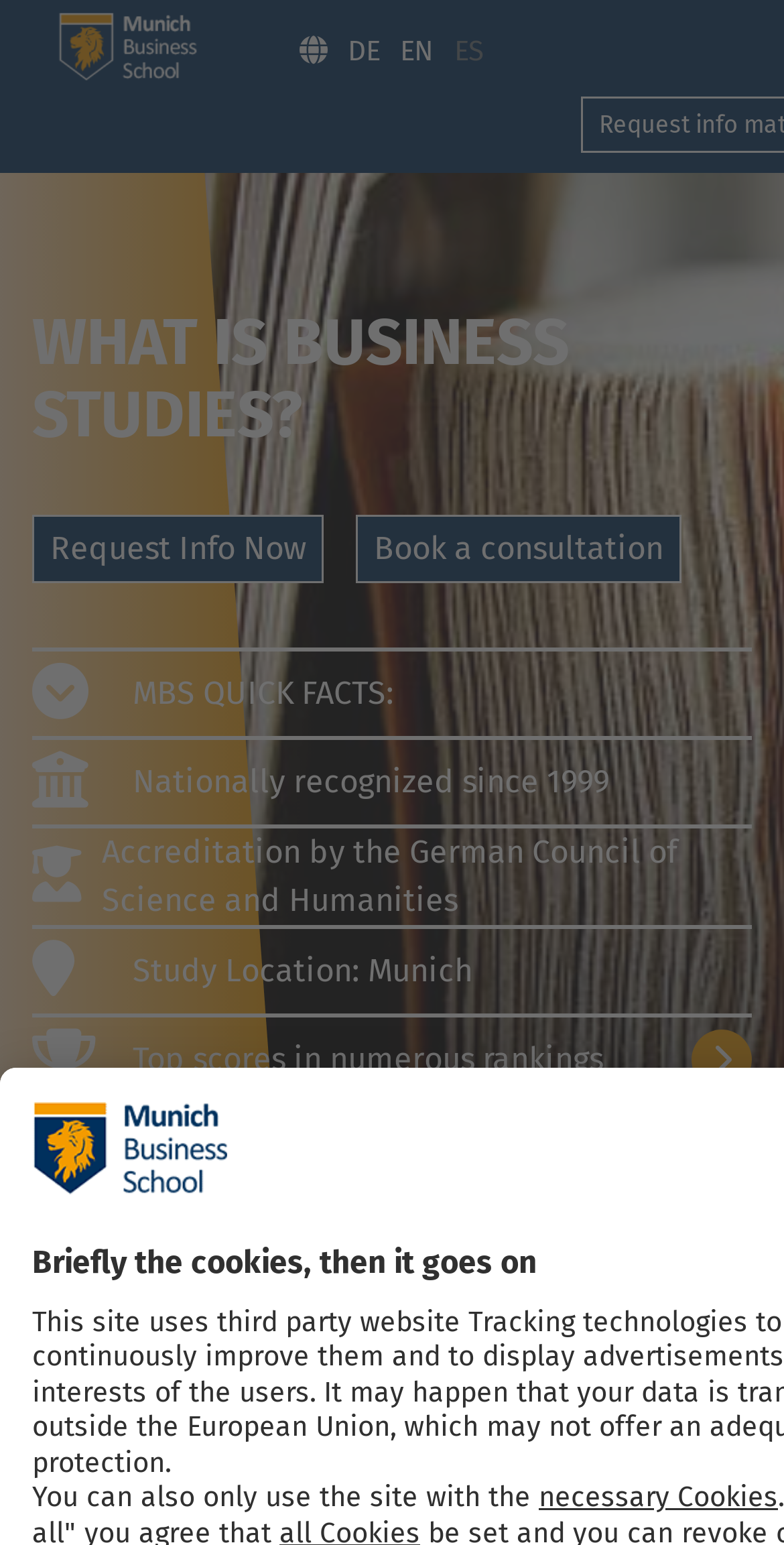What is the name of the business school?
Based on the visual information, provide a detailed and comprehensive answer.

The logo at the top of the webpage has the text 'Logo - Munich Business School', which suggests that the business school being referred to is the Munich Business School.